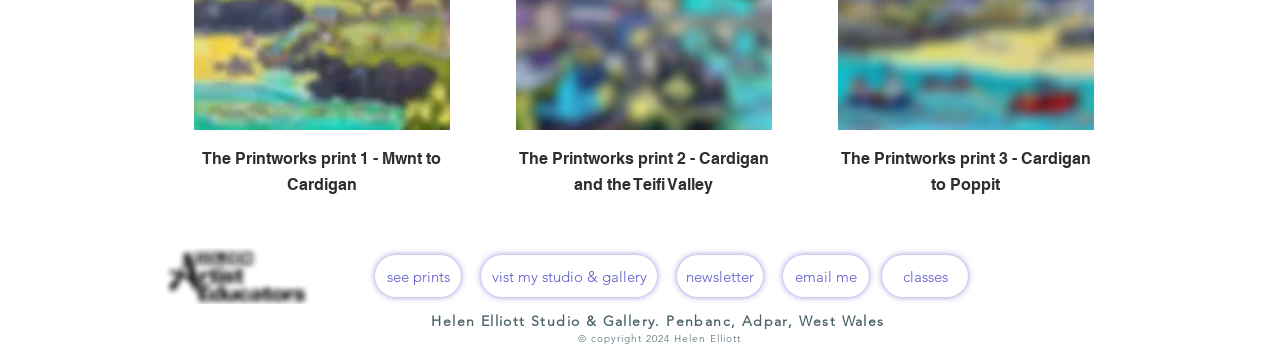Identify the bounding box for the described UI element: "QUALITY".

None